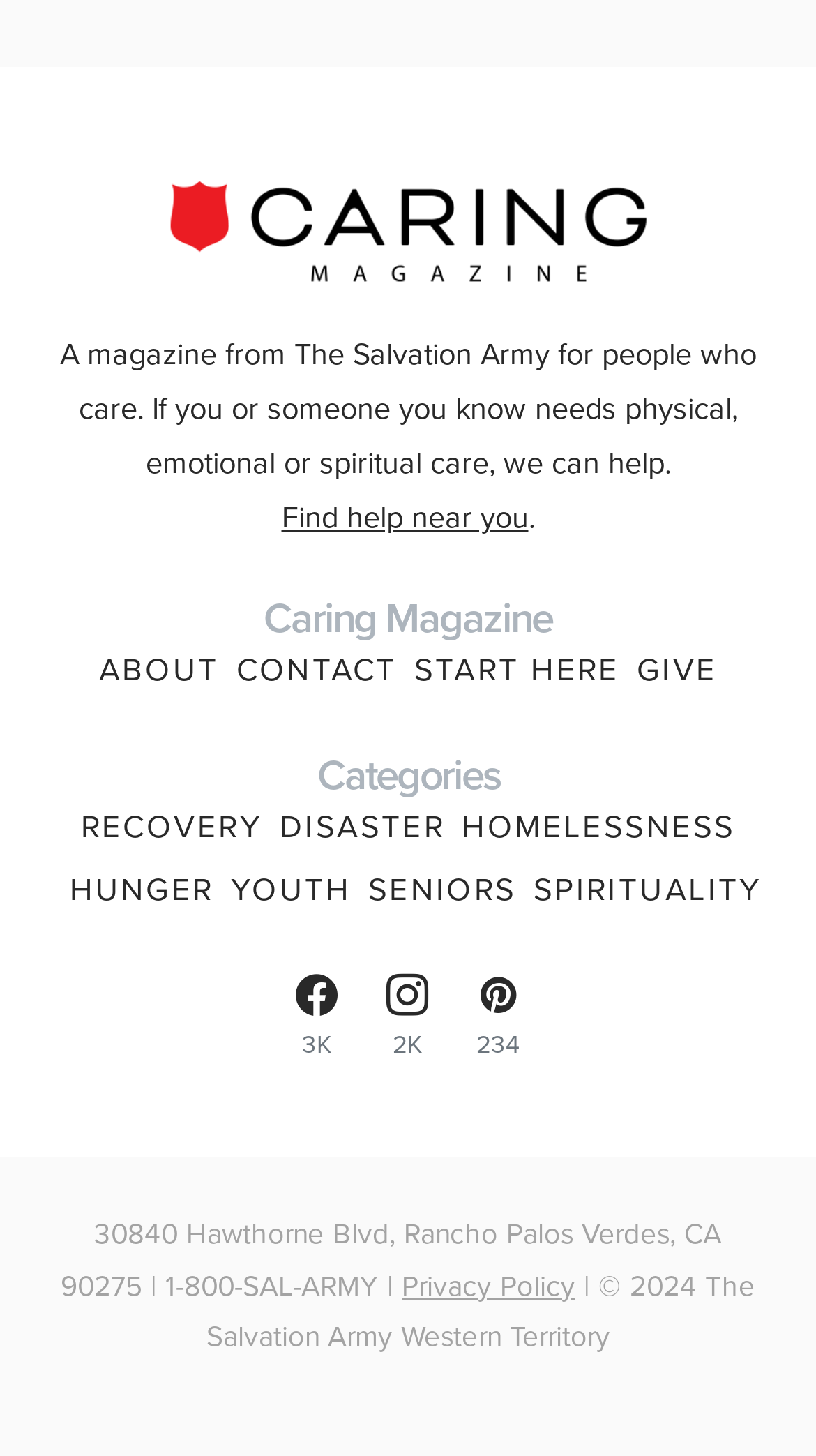Please identify the bounding box coordinates of the region to click in order to complete the task: "Click on the 'Find help near you' link". The coordinates must be four float numbers between 0 and 1, specified as [left, top, right, bottom].

[0.345, 0.339, 0.647, 0.371]